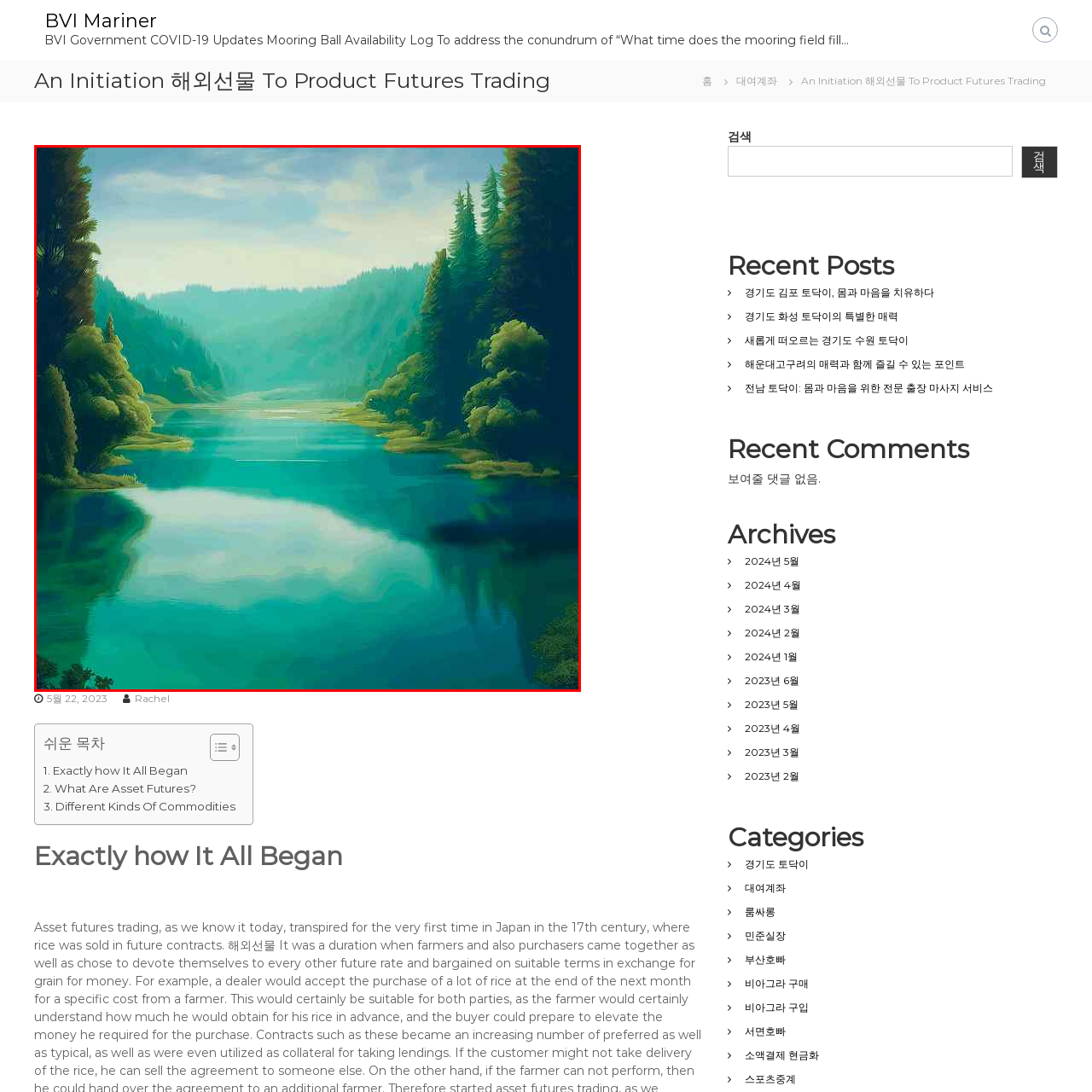What is surrounding the river in the image?
Pay attention to the image outlined by the red bounding box and provide a thorough explanation in your answer, using clues from the image.

According to the caption, on either side of the river, dense clusters of tall trees create a vibrant border, their rich foliage reflecting on the water's surface.